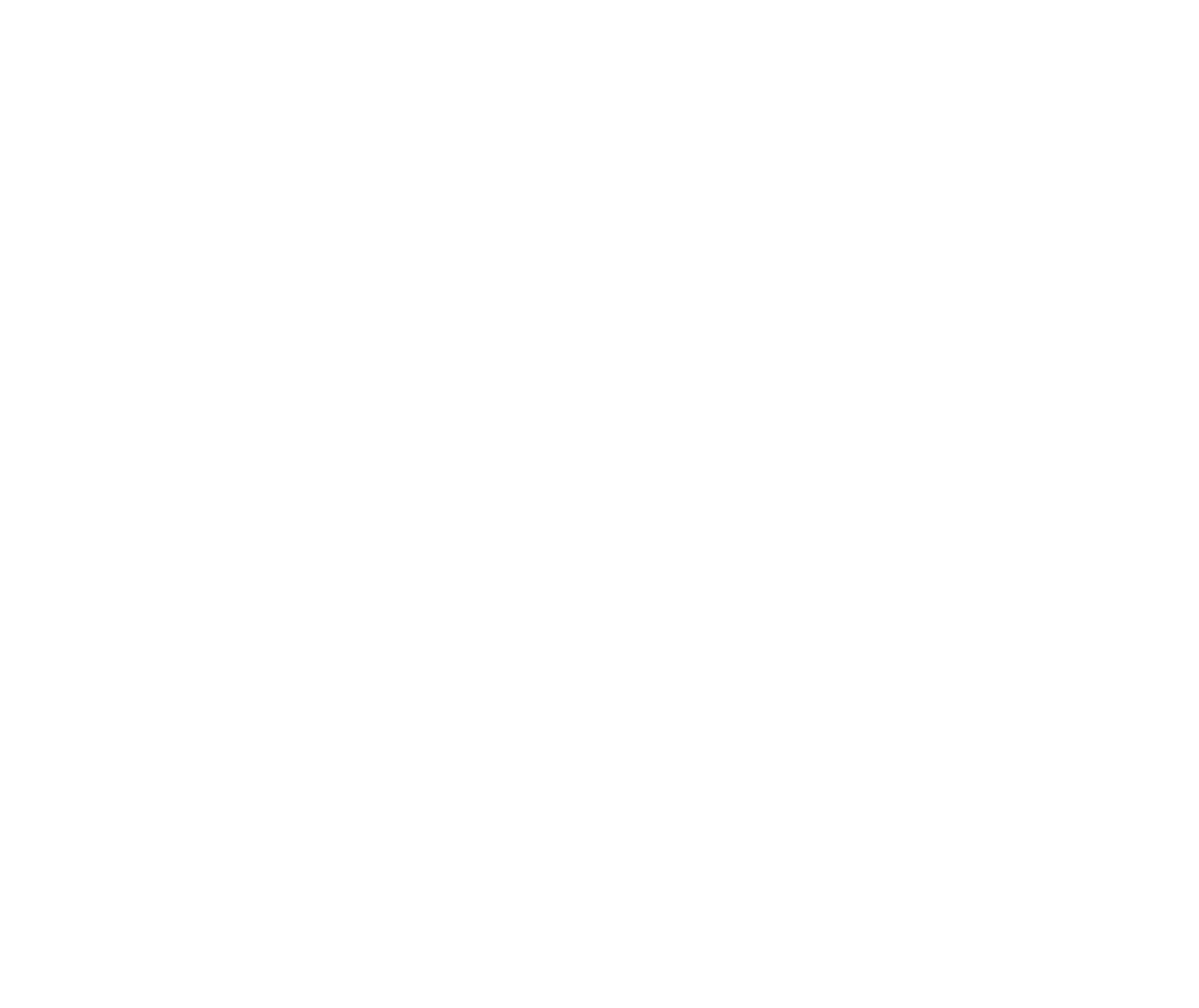Find the bounding box coordinates corresponding to the UI element with the description: "https://download.easysignage.com/latest.apk". The coordinates should be formatted as [left, top, right, bottom], with values as floats between 0 and 1.

[0.568, 0.406, 0.816, 0.422]